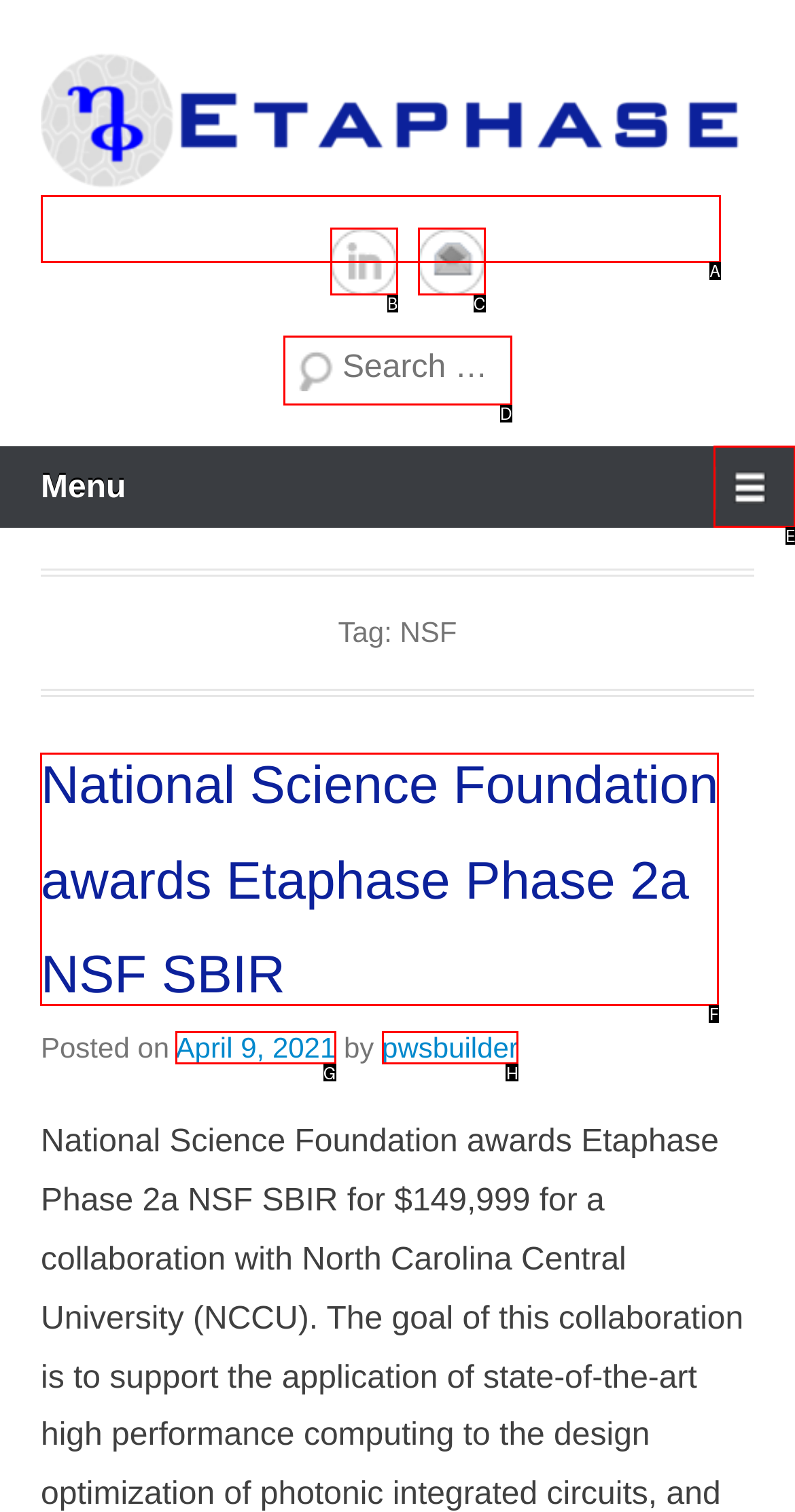Select the appropriate HTML element that needs to be clicked to execute the following task: Read National Science Foundation awards Etaphase Phase 2a NSF SBIR. Respond with the letter of the option.

F